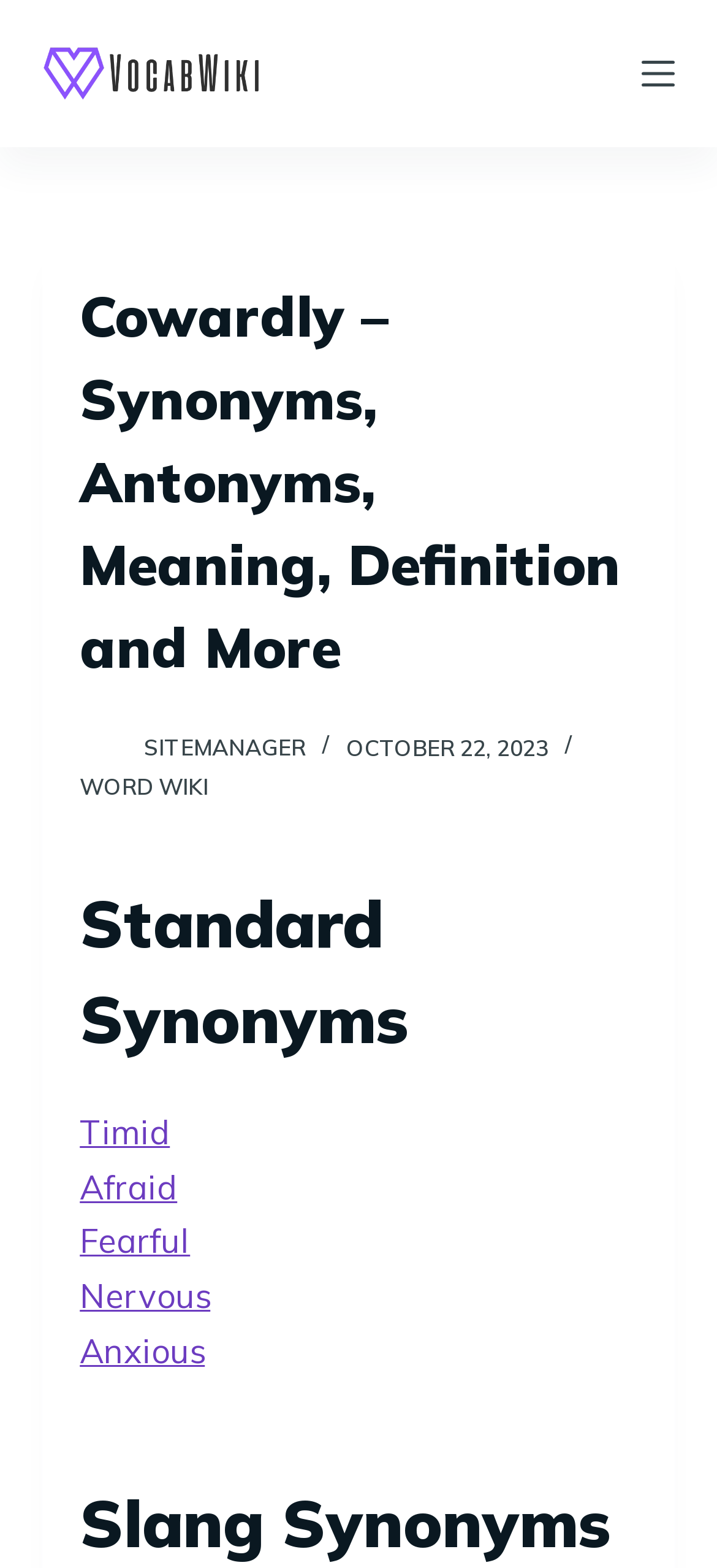Please specify the bounding box coordinates of the clickable section necessary to execute the following command: "Open the off canvas menu".

[0.894, 0.036, 0.94, 0.057]